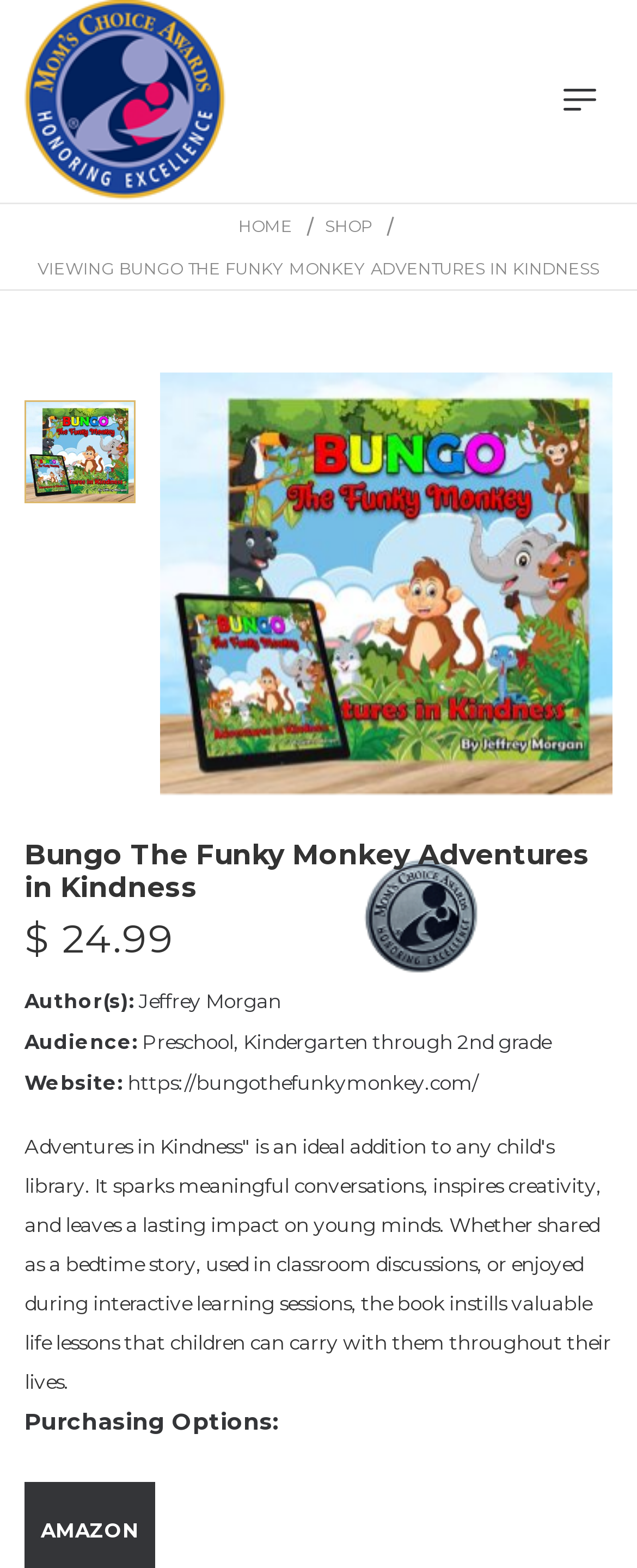Examine the screenshot and answer the question in as much detail as possible: Who is the author of the book?

The author of the book can be found in the section that displays the book's details, where it is written as 'Author(s): Jeffrey Morgan'.